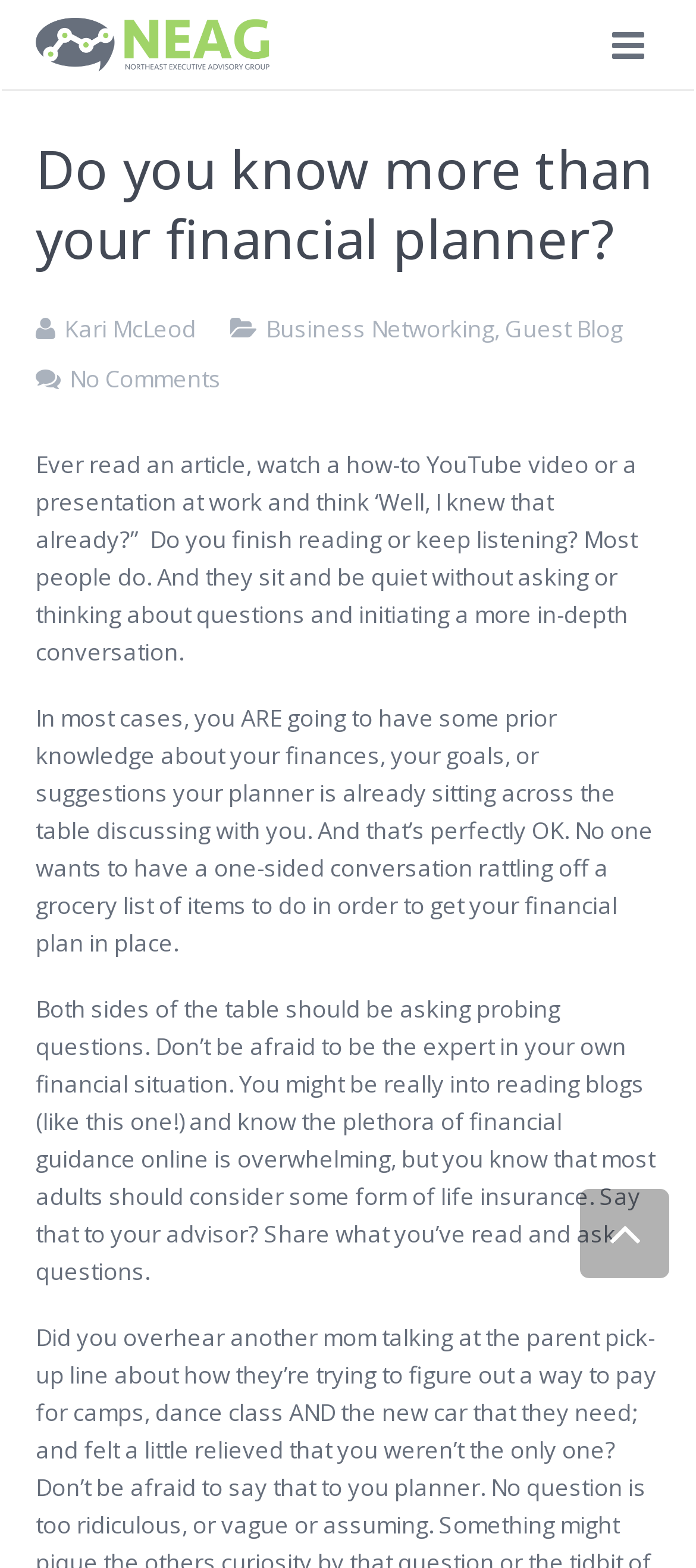Provide the bounding box coordinates of the section that needs to be clicked to accomplish the following instruction: "Contact the author Kari McLeod."

[0.092, 0.199, 0.282, 0.22]